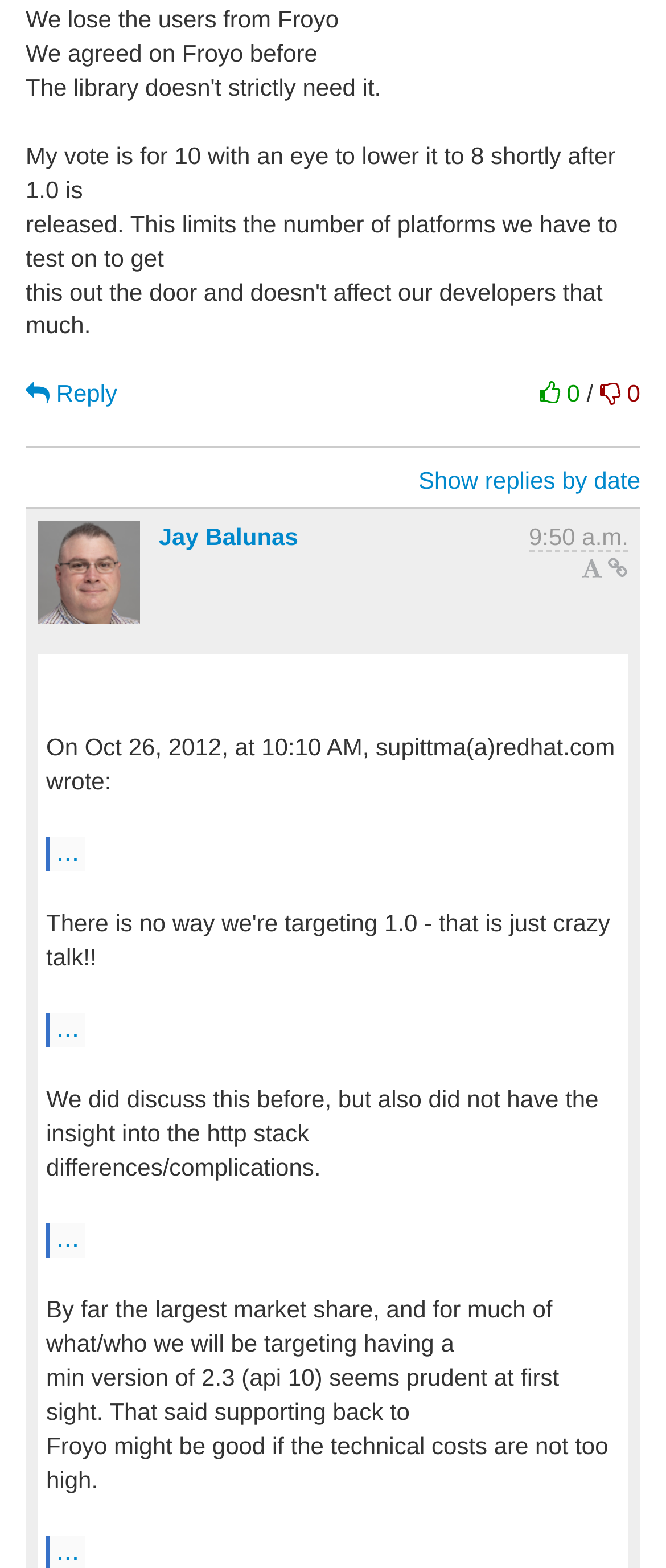What is the topic of the email?
Examine the image closely and answer the question with as much detail as possible.

The topic of the email is mentioned in the StaticText element with the text 'We did discuss this before, but also did not have the insight into the http stack differences/complications.' which is likely to be the main content of the email.